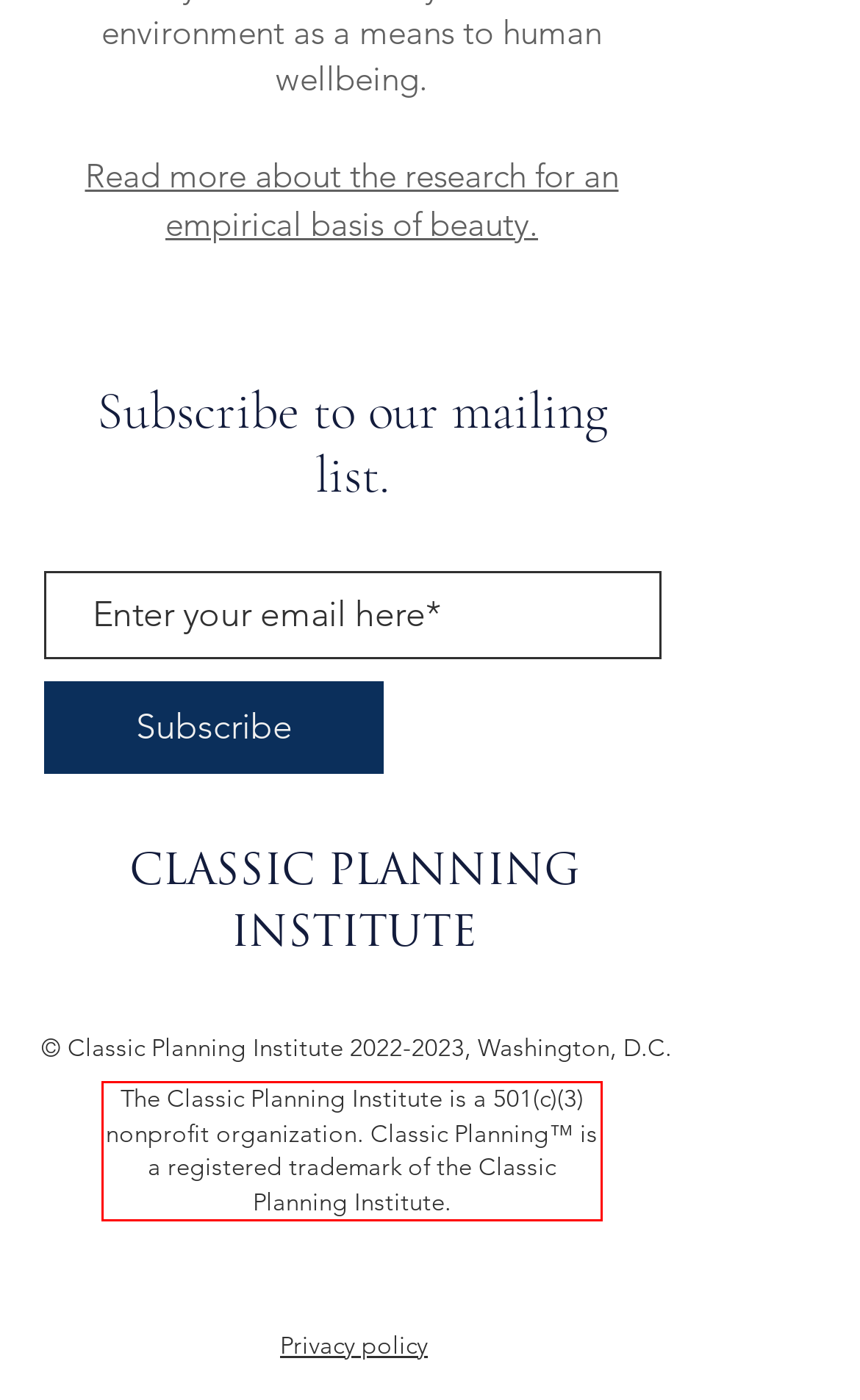From the provided screenshot, extract the text content that is enclosed within the red bounding box.

The Classic Planning Institute is a 501(c)(3) nonprofit organization. Classic Planning™ is a registered trademark of the Classic Planning Institute.